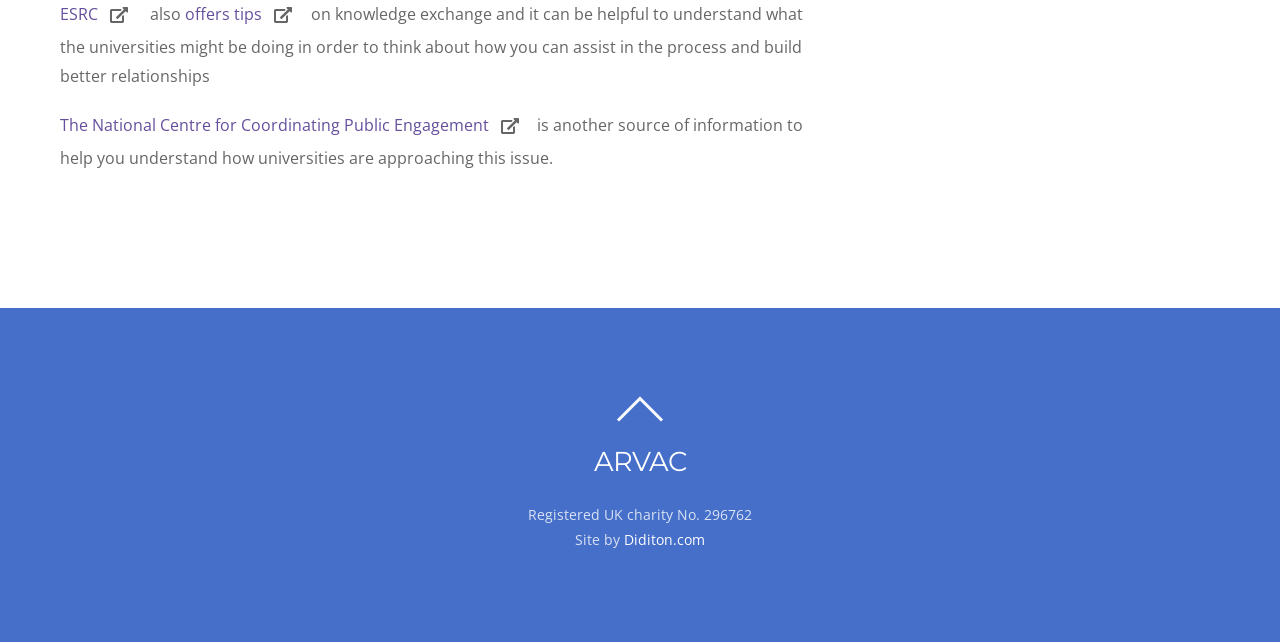What is the function of the 'BACK TO TOP' link?
Make sure to answer the question with a detailed and comprehensive explanation.

The 'BACK TO TOP' link is a navigation element that allows users to quickly return to the top of the page, as indicated by its position and text content.